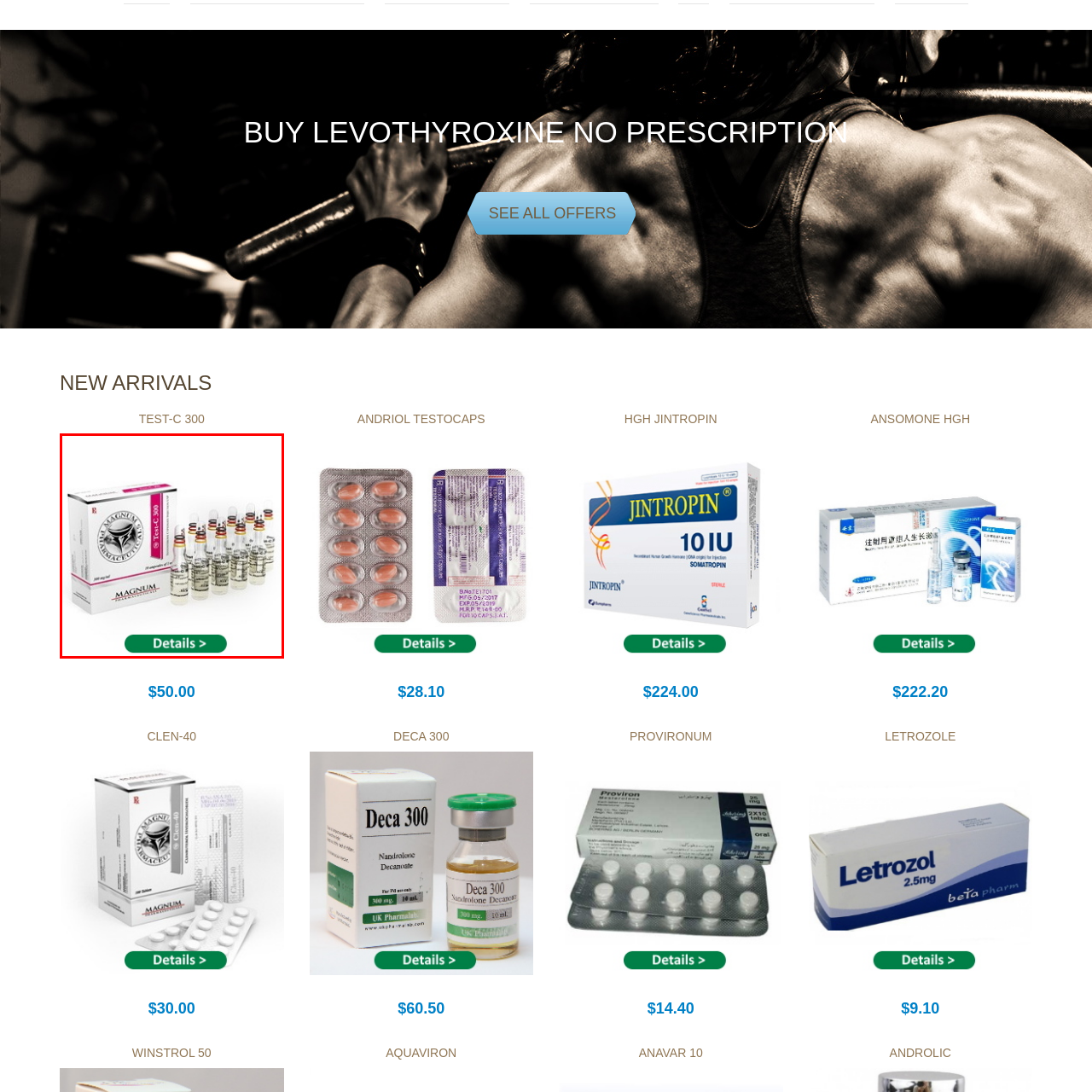What is the purpose of the green button?
Carefully scrutinize the image inside the red bounding box and generate a comprehensive answer, drawing from the visual content.

The green button labeled 'Details' suggests that it is intended for viewers to click and learn more about the product, likely to access additional information or purchase the product.